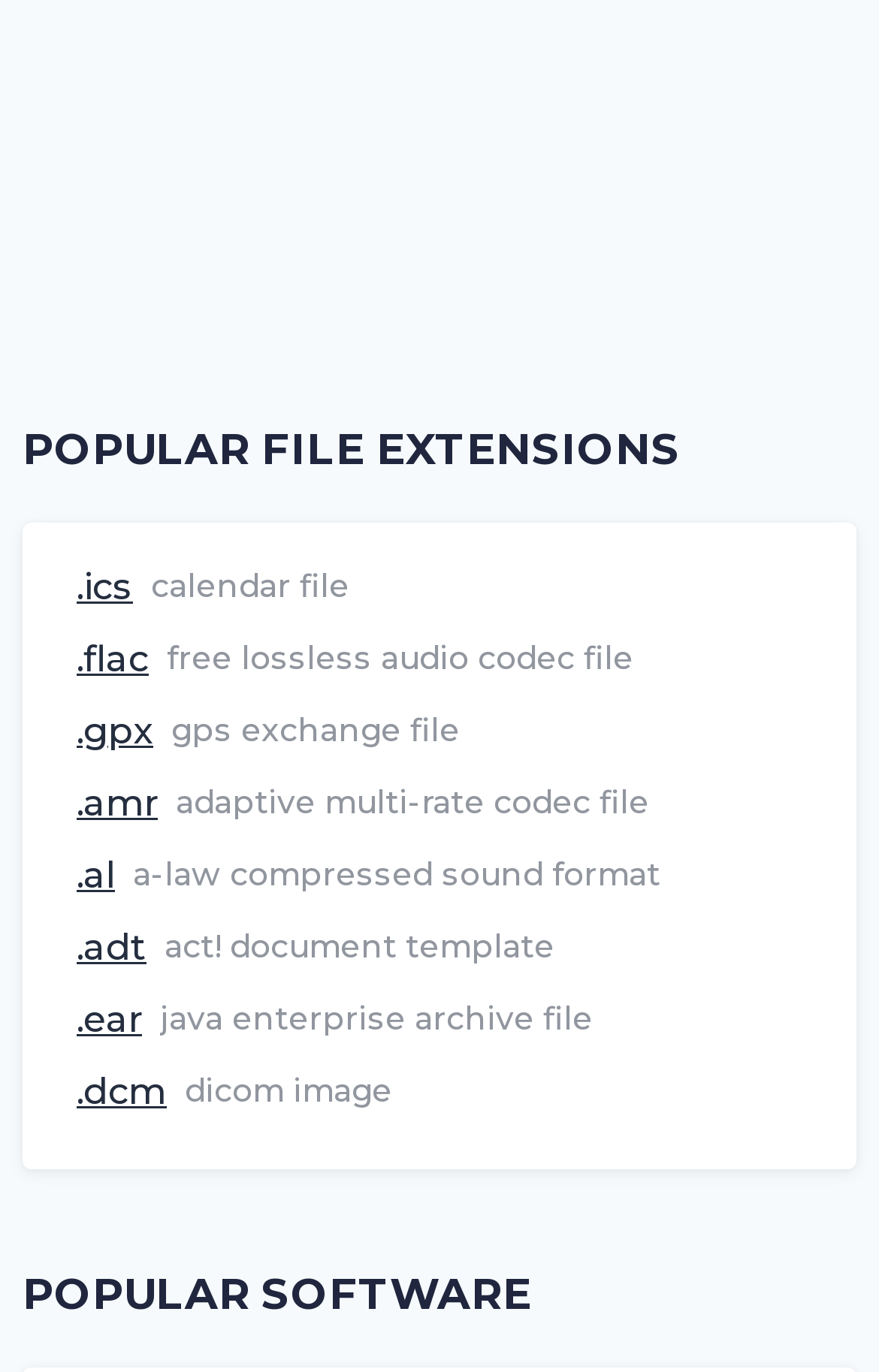Using the format (top-left x, top-left y, bottom-right x, bottom-right y), and given the element description, identify the bounding box coordinates within the screenshot: .ear

[0.087, 0.724, 0.162, 0.763]